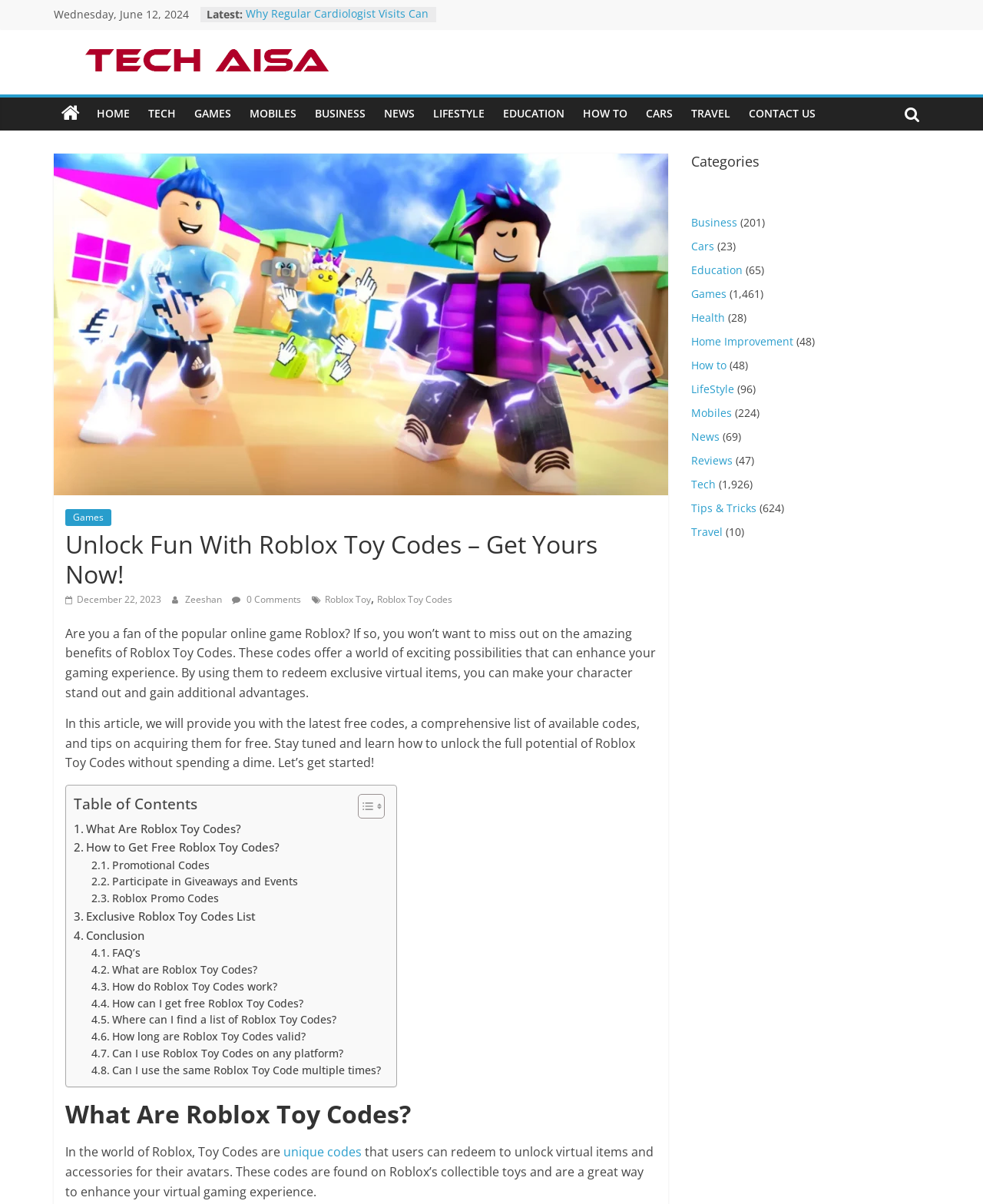Please determine the bounding box coordinates of the section I need to click to accomplish this instruction: "Toggle the Table of Content".

[0.352, 0.659, 0.387, 0.68]